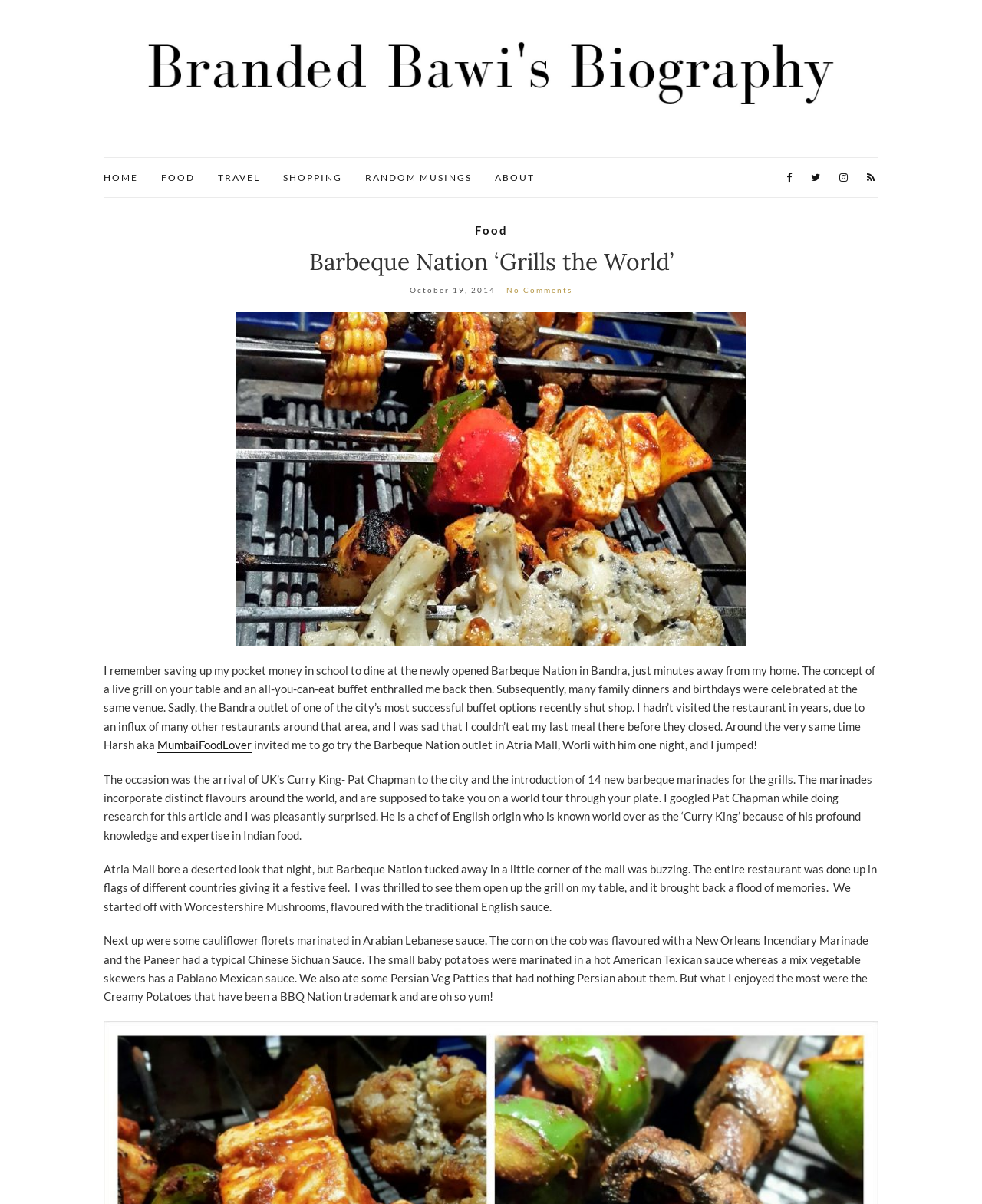Locate the bounding box coordinates of the clickable part needed for the task: "Click HOME".

[0.105, 0.141, 0.141, 0.154]